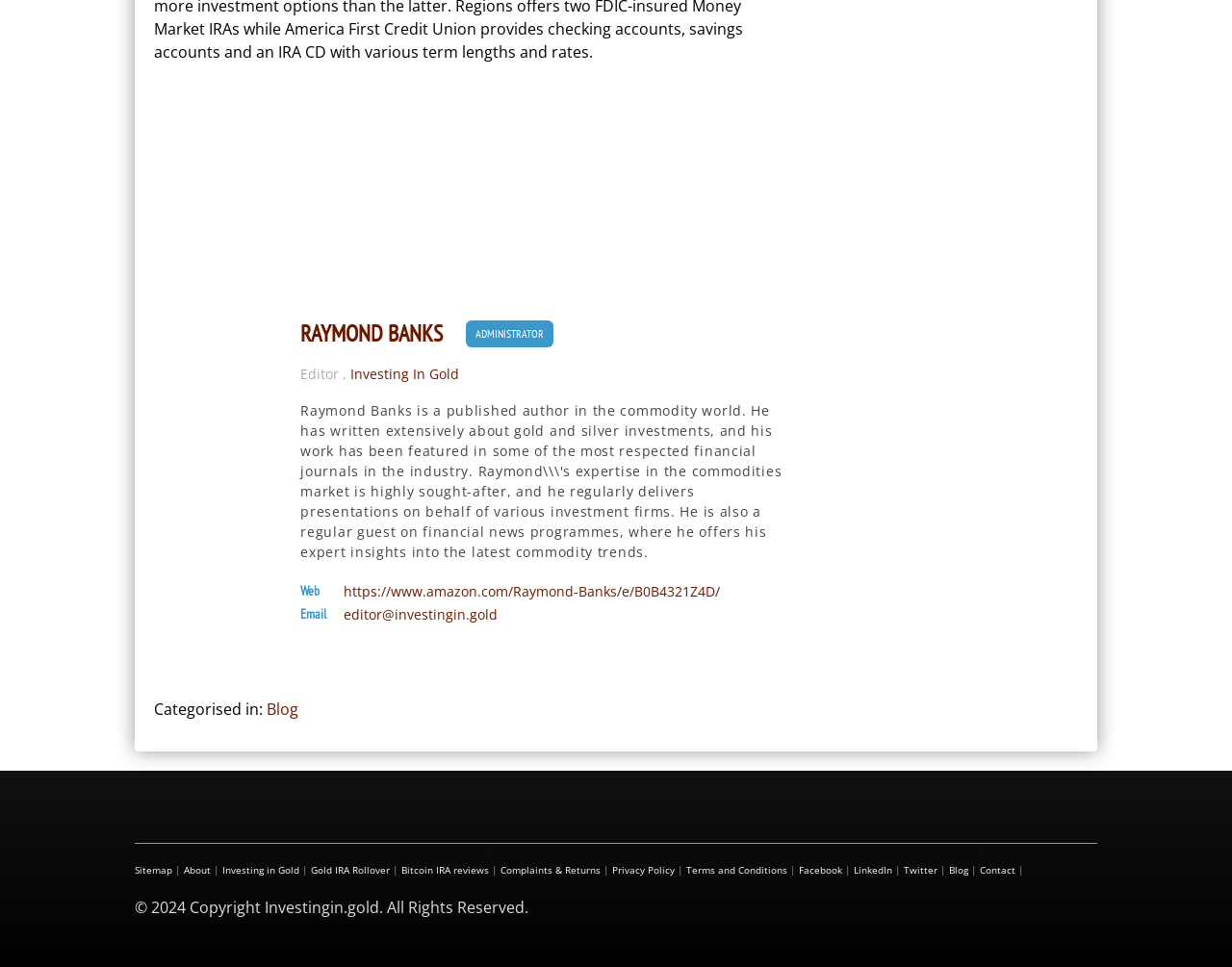Locate the coordinates of the bounding box for the clickable region that fulfills this instruction: "Click on the link to Raymond Banks' profile".

[0.244, 0.333, 0.36, 0.357]